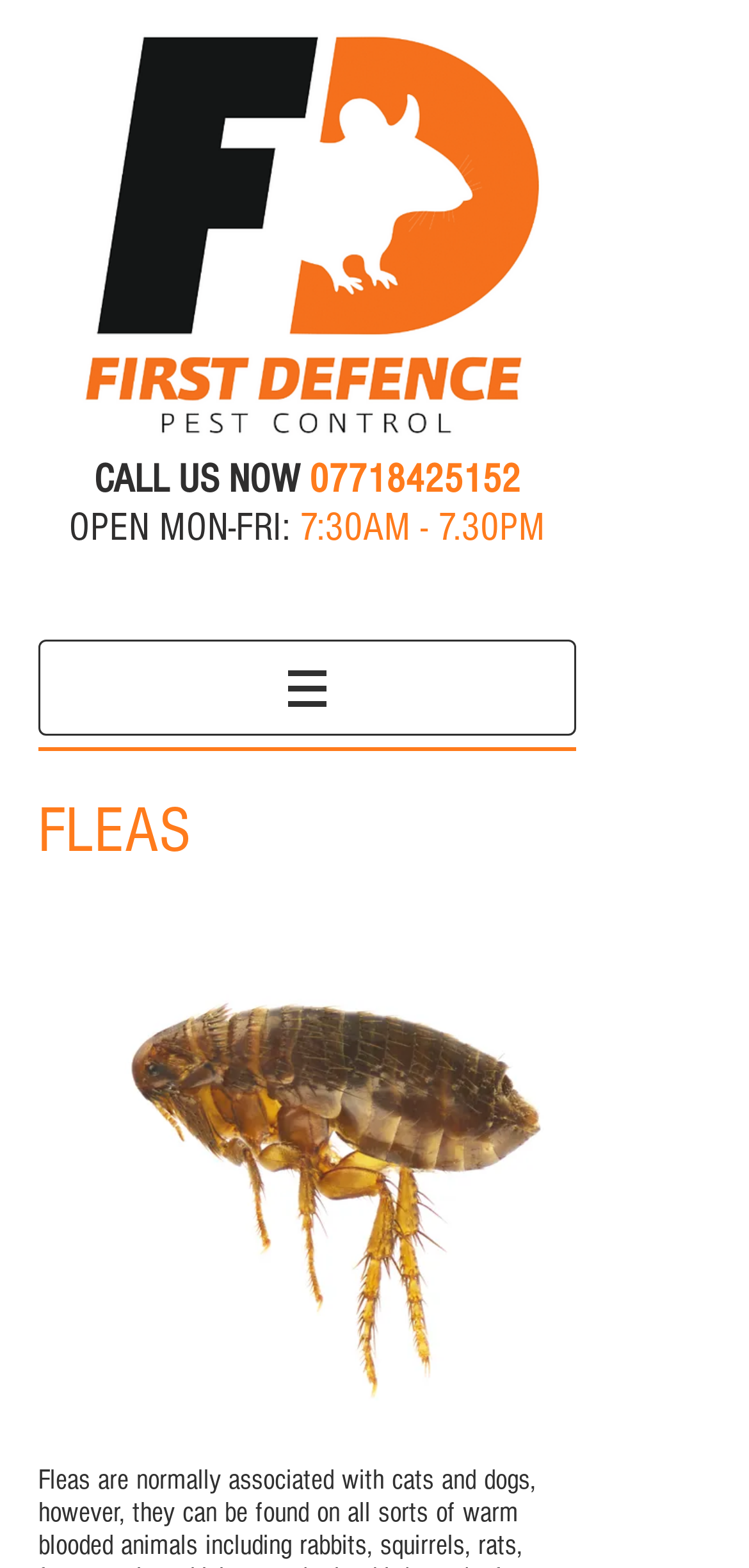What is the phone number to call? Observe the screenshot and provide a one-word or short phrase answer.

07718425152